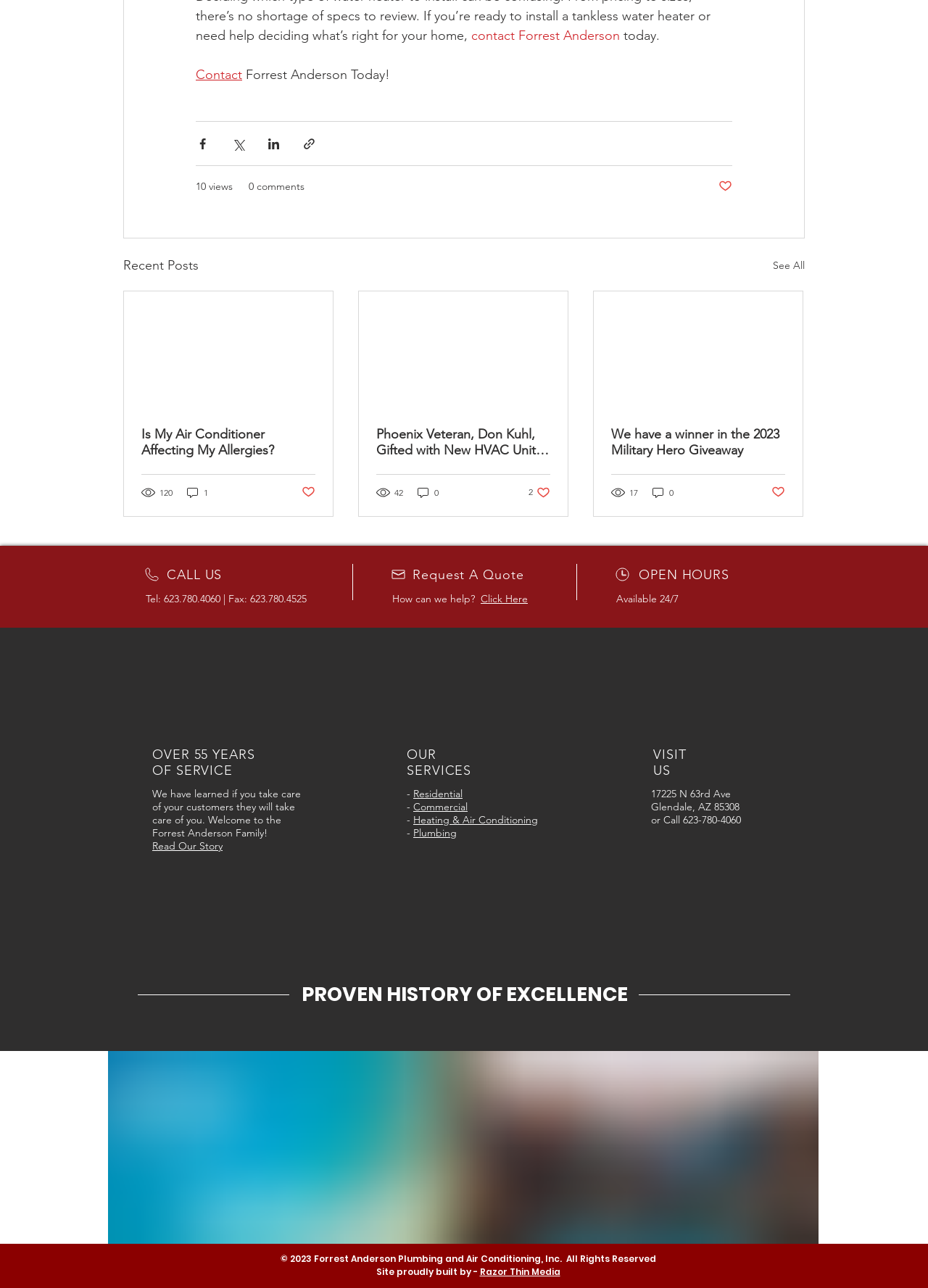What is the name of the company?
We need a detailed and exhaustive answer to the question. Please elaborate.

I found the company name by looking at the logo and the text 'Forrest Anderson Today!' at the top of the page, which indicates the name of the company.